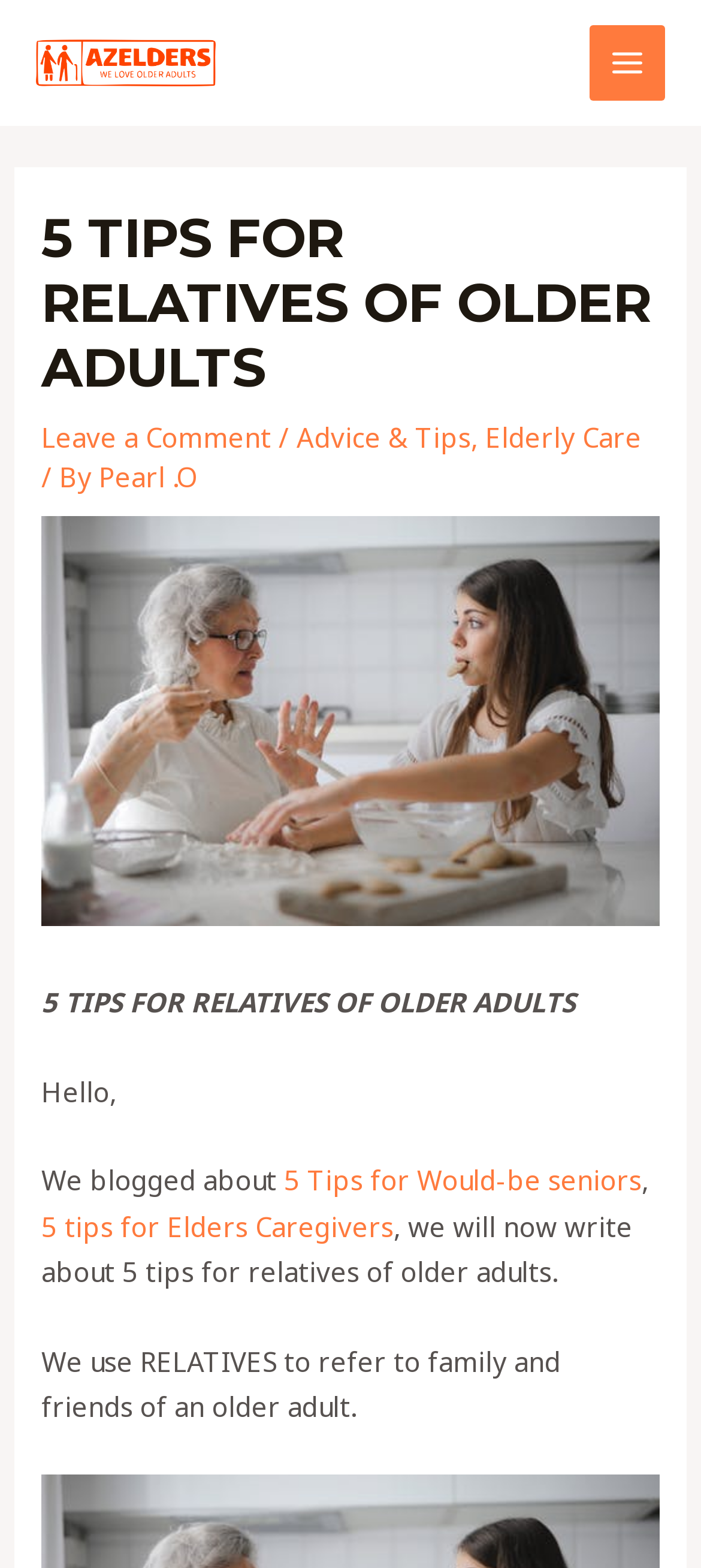Can you find the bounding box coordinates of the area I should click to execute the following instruction: "Click on 'READ MORE »'"?

None